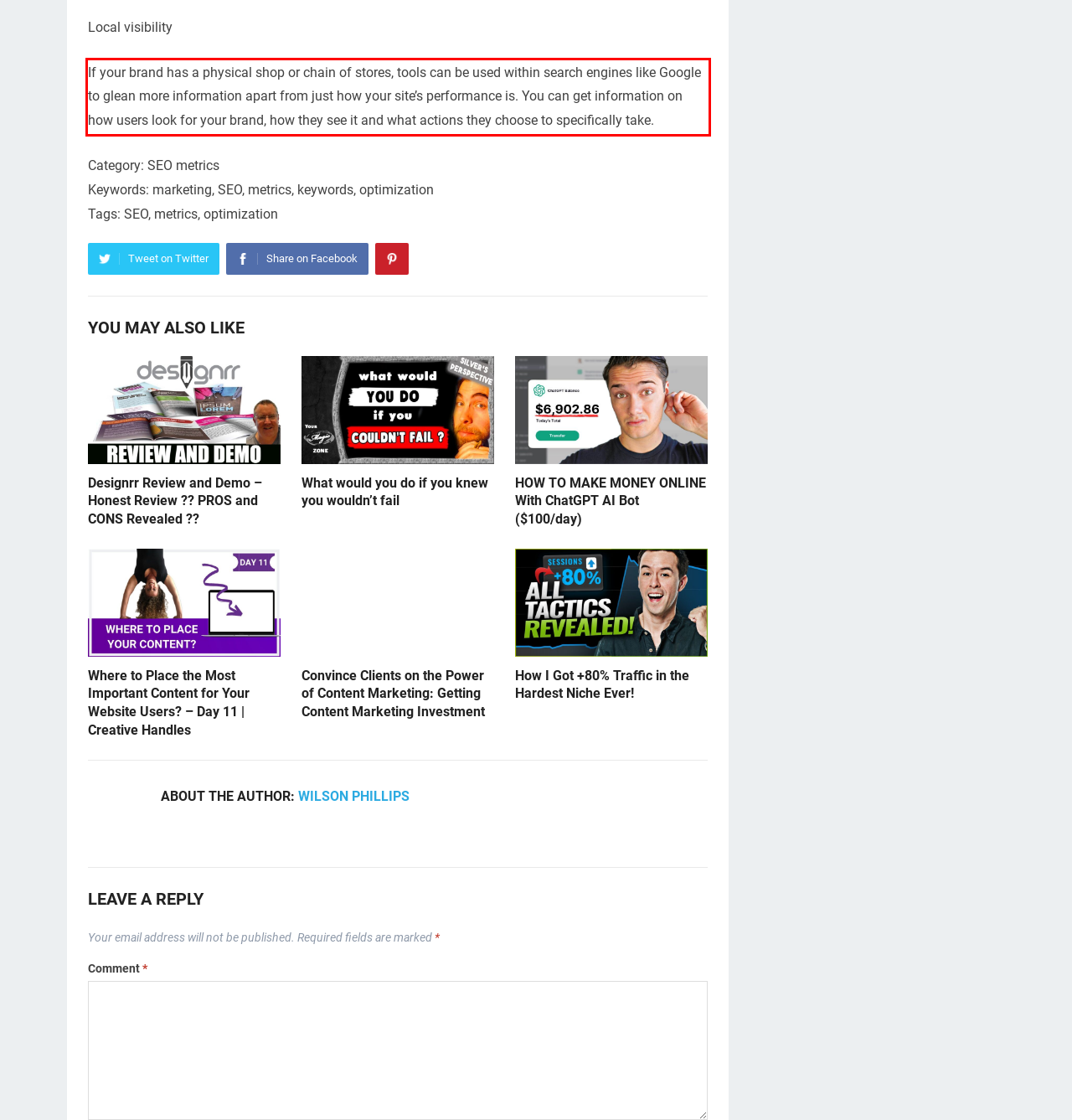Observe the screenshot of the webpage that includes a red rectangle bounding box. Conduct OCR on the content inside this red bounding box and generate the text.

If your brand has a physical shop or chain of stores, tools can be used within search engines like Google to glean more information apart from just how your site’s performance is. You can get information on how users look for your brand, how they see it and what actions they choose to specifically take.